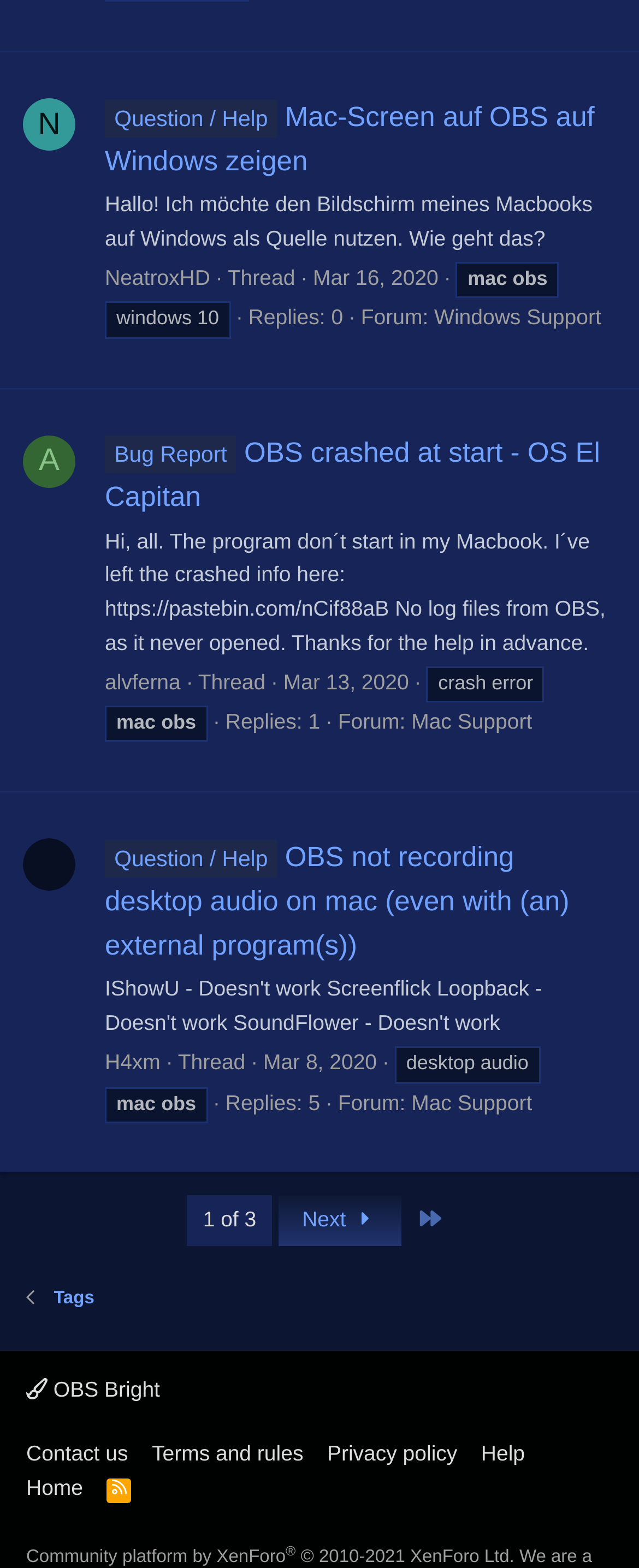How many threads are shown on this page?
Kindly give a detailed and elaborate answer to the question.

I counted the number of thread headings on the page, which are 'Question / Help Mac-Screen auf OBS auf Windows zeigen', 'Bug Report OBS crashed at start - OS El Capitan', and 'Question / Help OBS not recording desktop audio on mac (even with (an) external program(s))'. There are three thread headings in total.